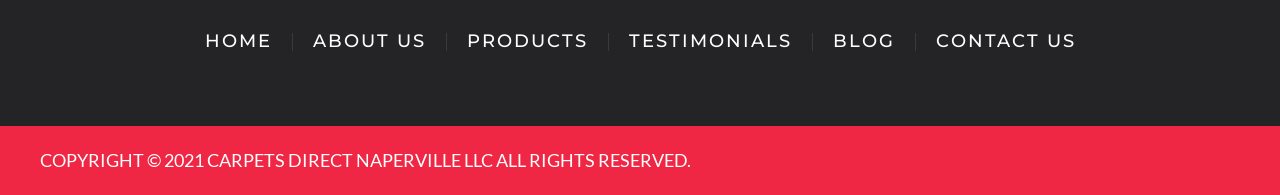Provide a brief response in the form of a single word or phrase:
What is the first menu item?

HOME